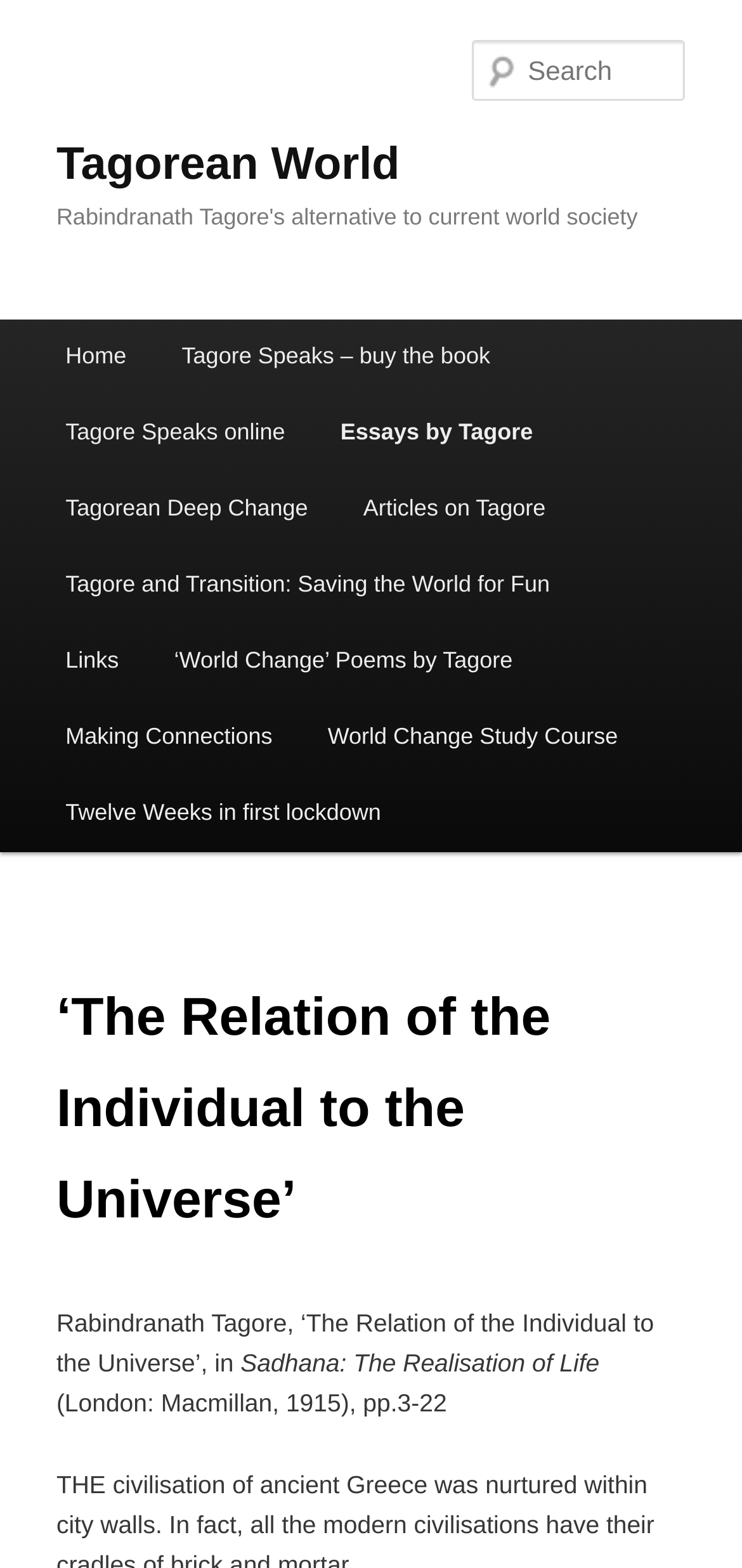With reference to the image, please provide a detailed answer to the following question: What is the name of the website?

The name of the website can be found in the heading element at the top of the webpage, which reads 'Tagorean World'.